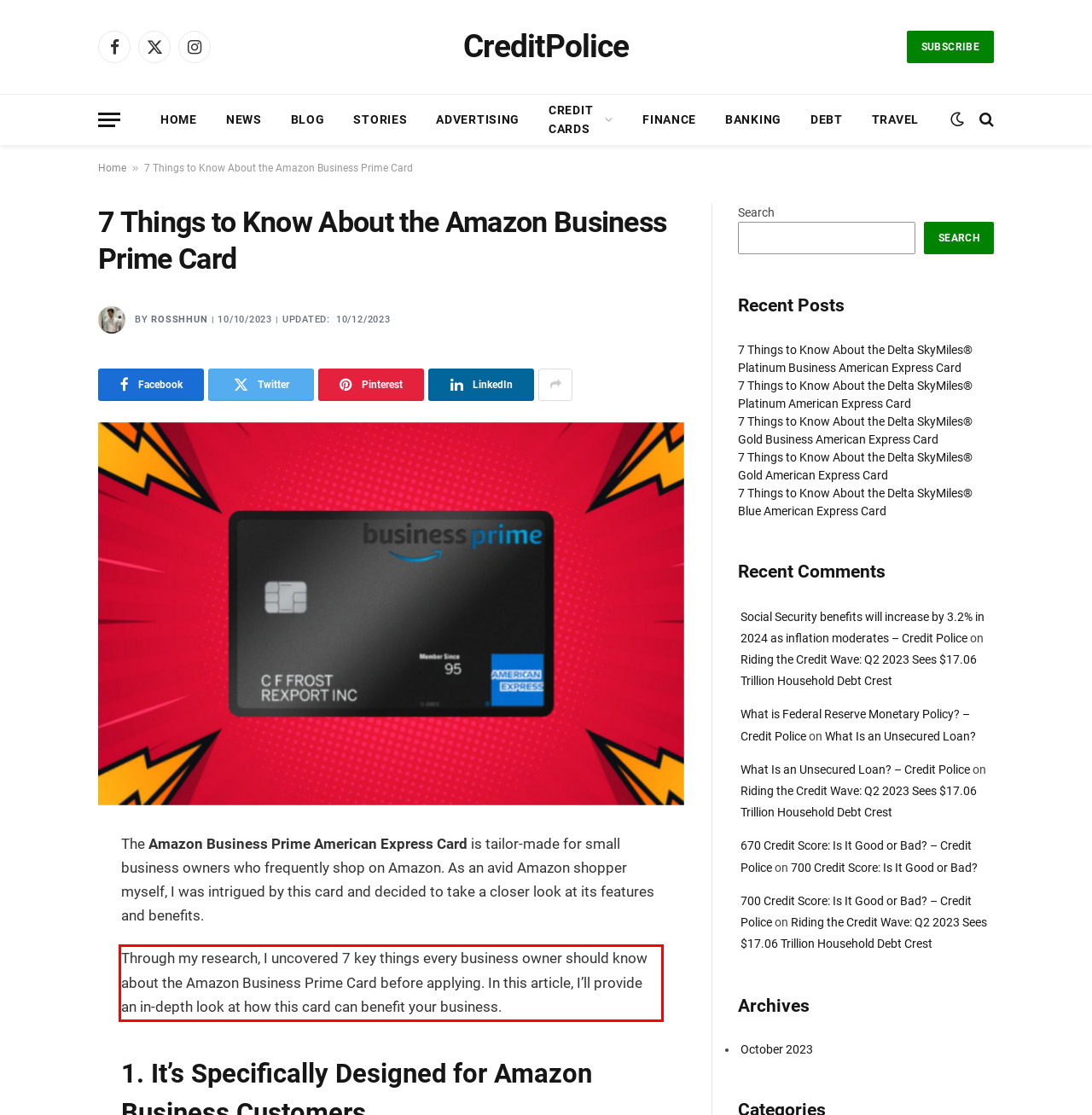Extract and provide the text found inside the red rectangle in the screenshot of the webpage.

Through my research, I uncovered 7 key things every business owner should know about the Amazon Business Prime Card before applying. In this article, I’ll provide an in-depth look at how this card can benefit your business.